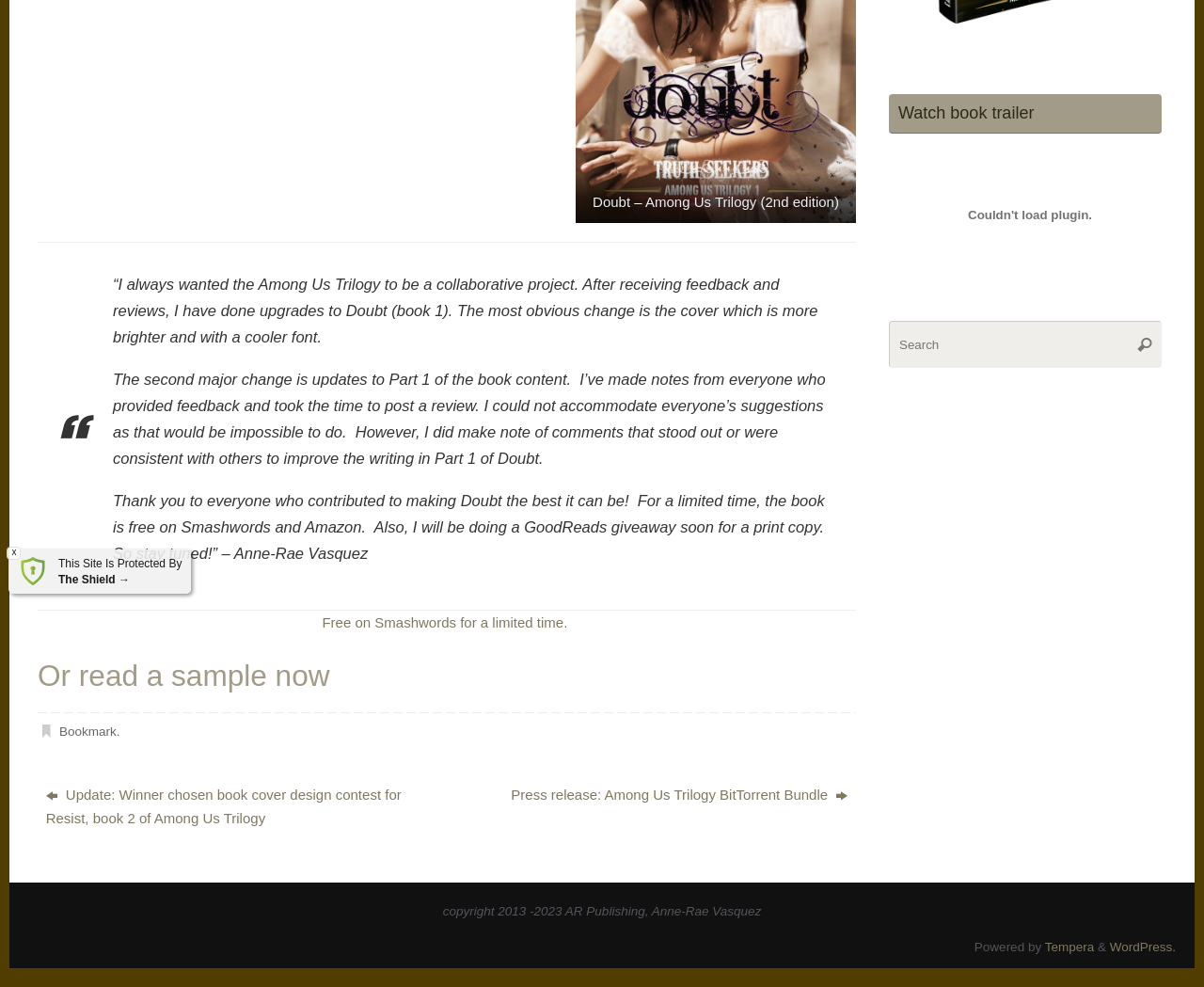Predict the bounding box of the UI element based on the description: "Tempera". The coordinates should be four float numbers between 0 and 1, formatted as [left, top, right, bottom].

[0.868, 0.952, 0.909, 0.966]